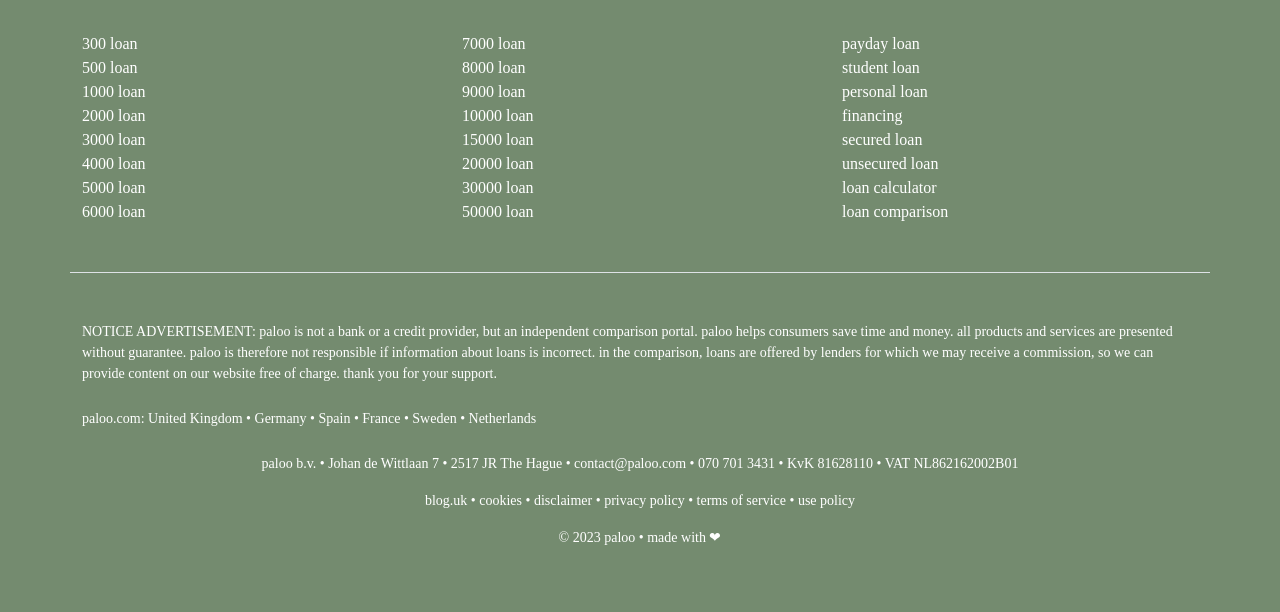Determine the bounding box for the UI element as described: "terms of service". The coordinates should be represented as four float numbers between 0 and 1, formatted as [left, top, right, bottom].

[0.544, 0.806, 0.614, 0.83]